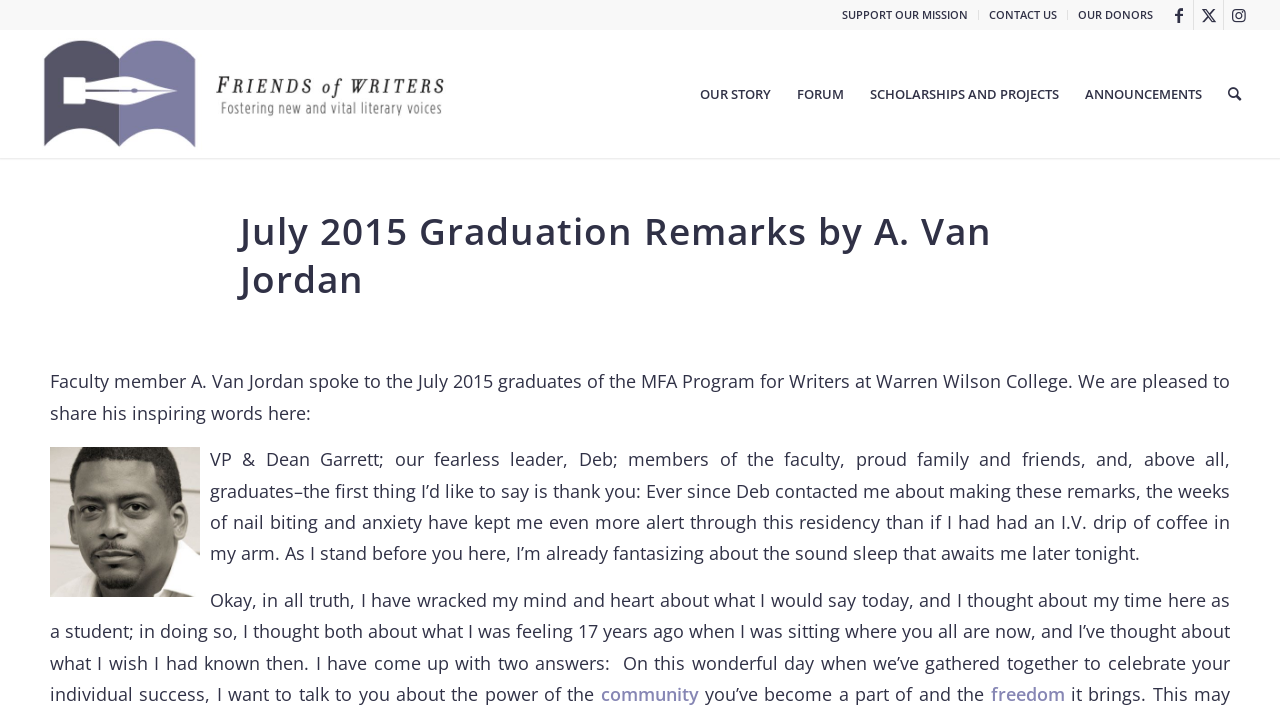Give a detailed account of the webpage, highlighting key information.

The webpage features a prominent header section at the top, containing a logo of "Friends of Writers" on the left, and a series of social media links to Facebook, X, and Instagram on the right. Below the header, there is a vertical menu with several options, including "SUPPORT OUR MISSION", "CONTACT US", and "OUR DONORS".

The main content of the webpage is a speech by Faculty member A. Van Jordan, addressed to the July 2015 graduates of the MFA Program for Writers at Warren Wilson College. The speech is divided into several paragraphs, with the first paragraph introducing the speaker and the occasion. The speech then transitions into a heartfelt and inspiring message, where the speaker shares their thoughts and reflections on the power of community and freedom.

To the left of the speech, there is a smaller image of the speaker, A. Van Jordan. The image is positioned above the main text, and takes up a significant portion of the left side of the page.

The webpage also features a horizontal menu below the header, with options such as "OUR STORY", "FORUM", "SCHOLARSHIPS AND PROJECTS", "ANNOUNCEMENTS", and "Search". This menu is positioned below the logo and social media links, and spans the width of the page.

Overall, the webpage has a clean and organized layout, with a clear focus on the speech by A. Van Jordan. The use of images, menus, and social media links adds to the overall visual appeal and functionality of the page.